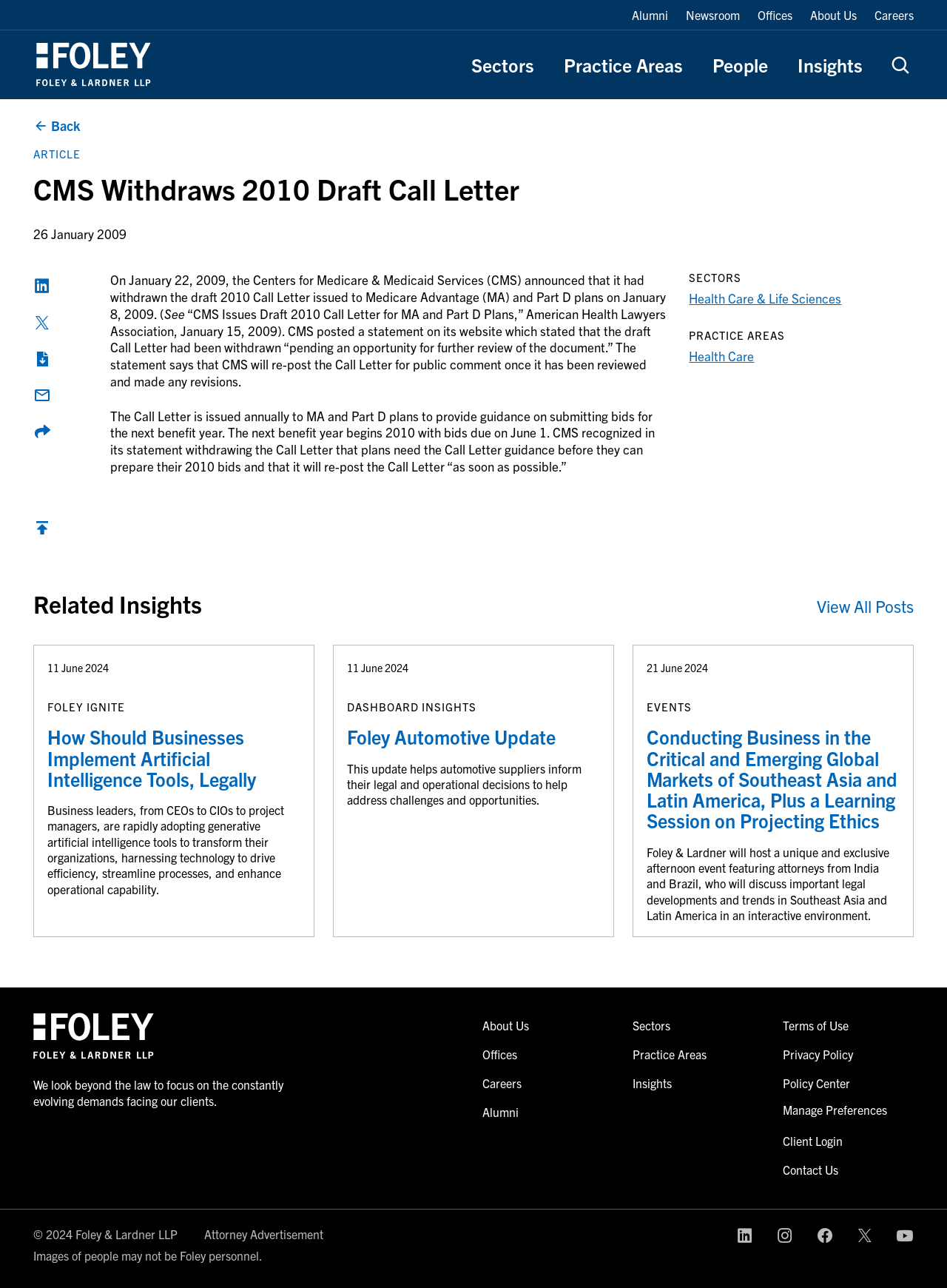Locate the bounding box coordinates of the area where you should click to accomplish the instruction: "Book an appointment".

None